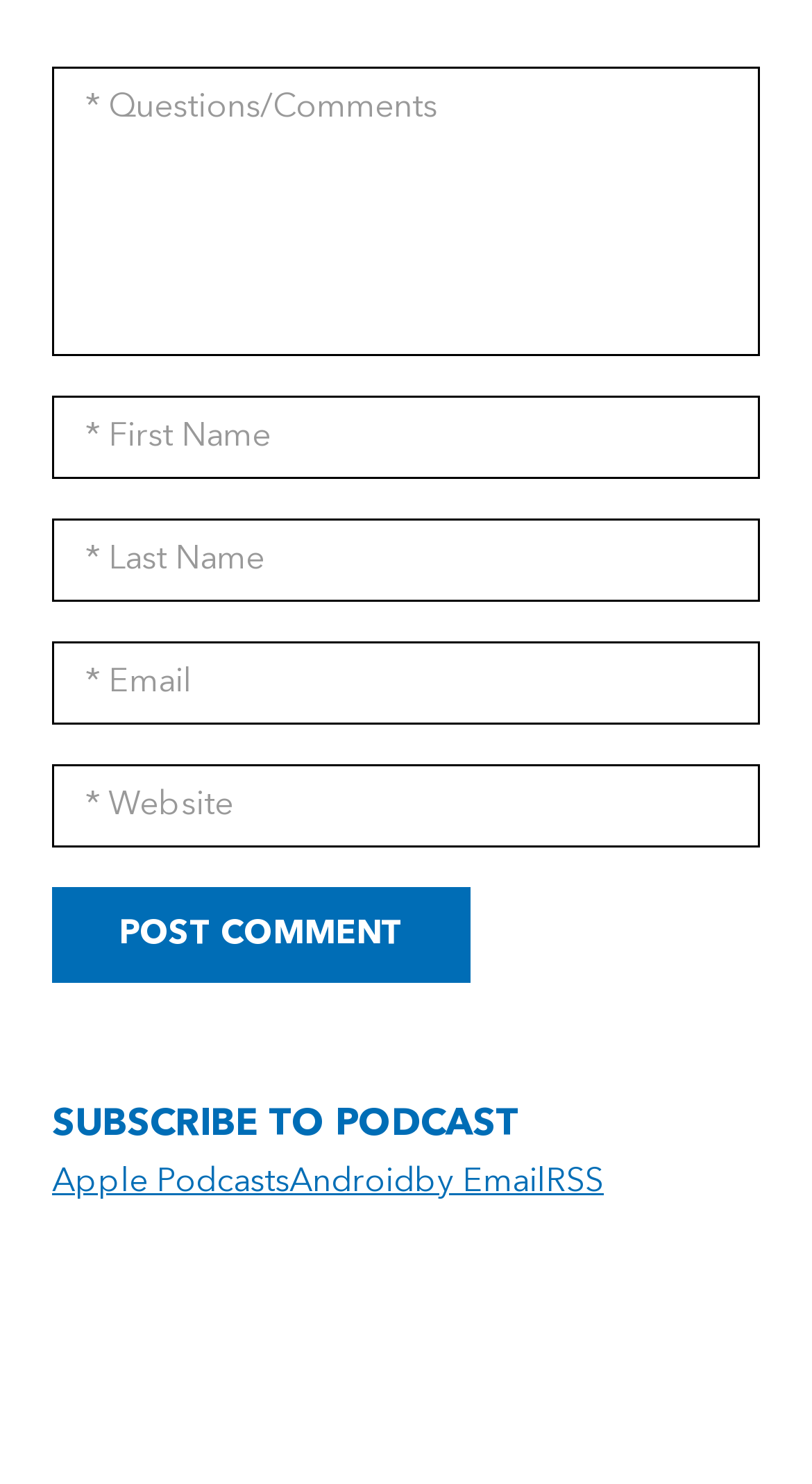What is the heading above the podcast subscription links?
Answer the question with a single word or phrase derived from the image.

SUBSCRIBE TO PODCAST